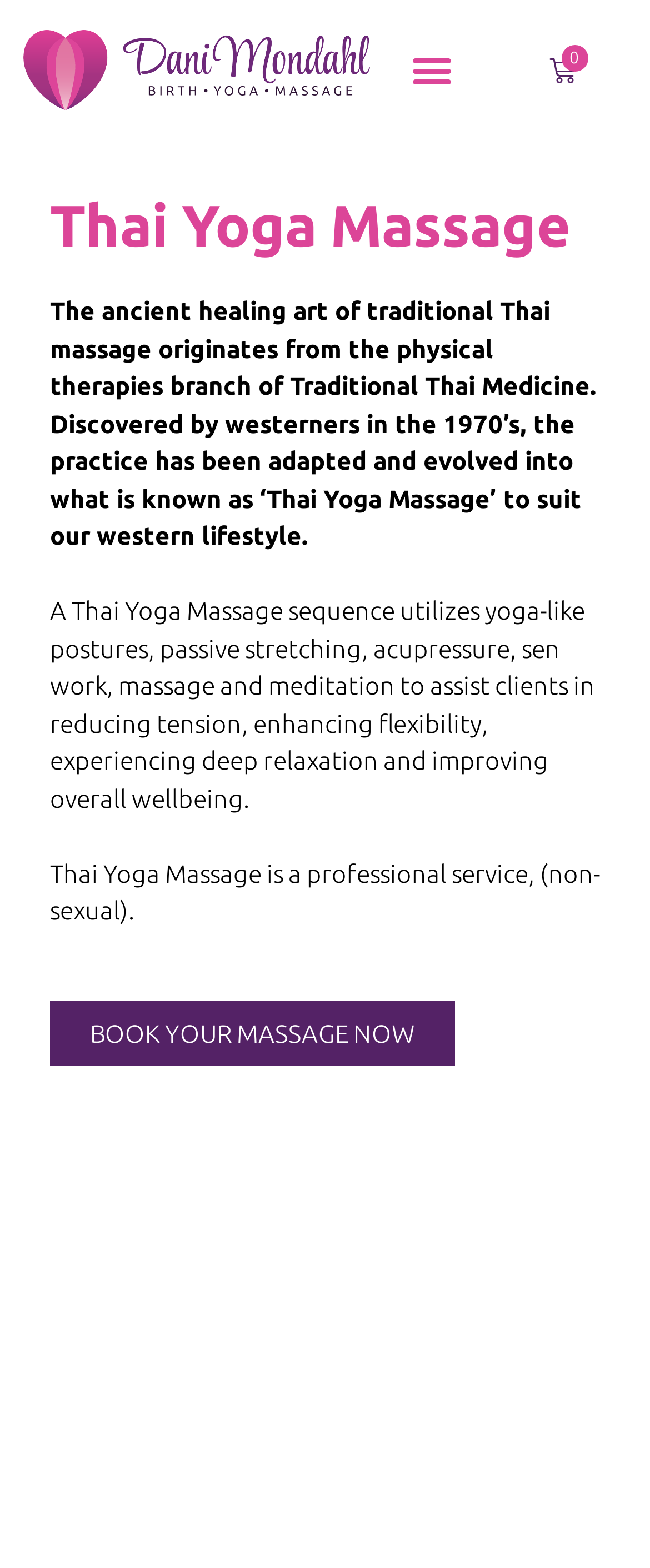Using the webpage screenshot, find the UI element described by BOOK YOUR MASSAGE NOW. Provide the bounding box coordinates in the format (top-left x, top-left y, bottom-right x, bottom-right y), ensuring all values are floating point numbers between 0 and 1.

[0.077, 0.638, 0.7, 0.68]